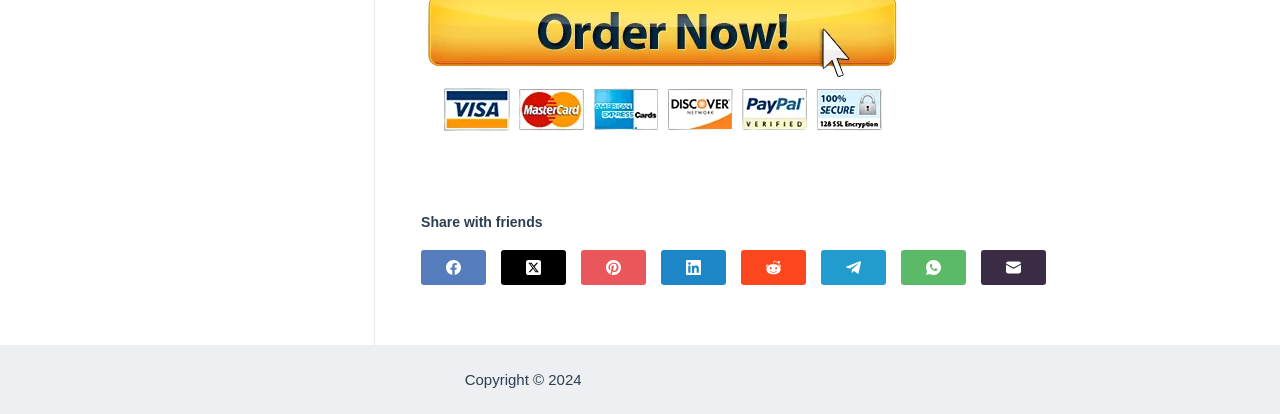What is the position of the 'LinkedIn' link?
Use the information from the image to give a detailed answer to the question.

By analyzing the bounding box coordinates of the social media links, I determined that the 'LinkedIn' link is the fifth link from the left, with coordinates [0.516, 0.603, 0.567, 0.687].